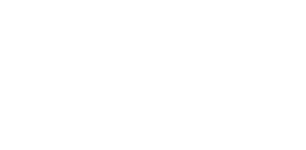What is the purpose of the resource?
Please ensure your answer to the question is detailed and covers all necessary aspects.

The caption states that the image is part of a resource that aims to inform visitors about different tools and techniques related to smart device management and connectivity, which suggests that the resource is intended to educate visitors on this topic.